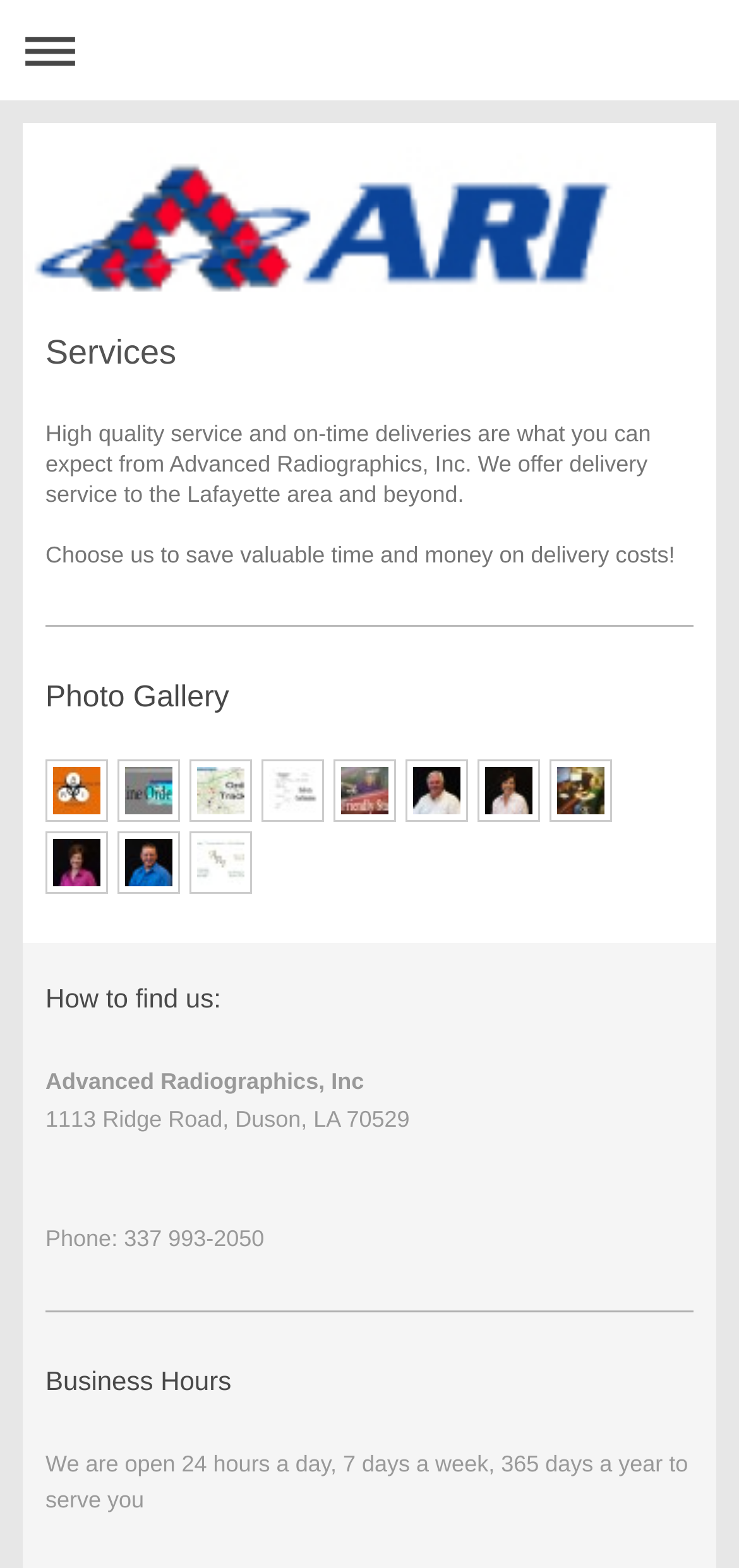Given the content of the image, can you provide a detailed answer to the question?
What is the area of service for Advanced Radiographics, Inc?

I found the area of service by reading the introductory text, which states that they offer delivery service to the Lafayette area and beyond.